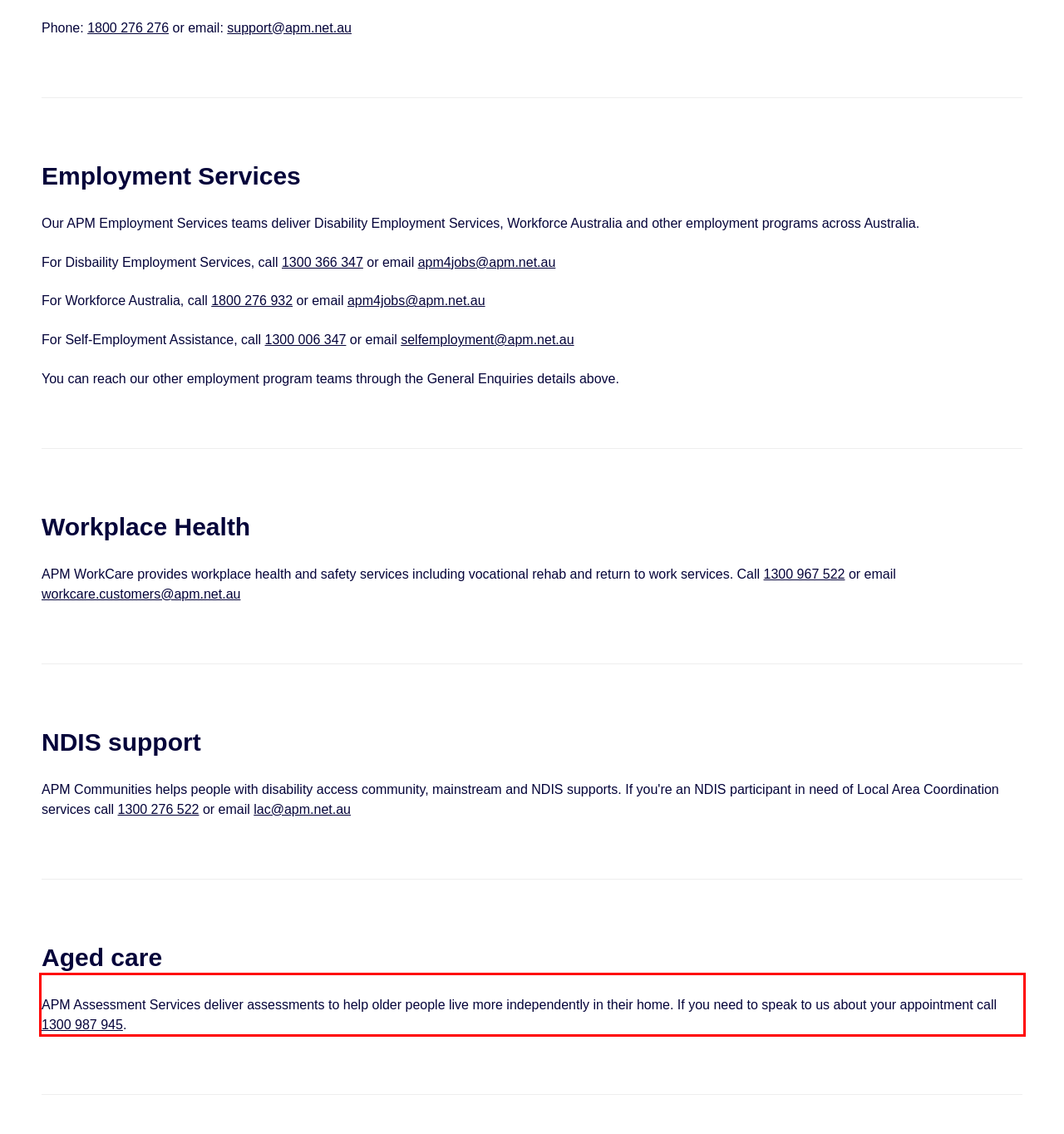Given the screenshot of a webpage, identify the red rectangle bounding box and recognize the text content inside it, generating the extracted text.

APM Assessment Services deliver assessments to help older people live more independently in their home. If you need to speak to us about your appointment call 1300 987 945.